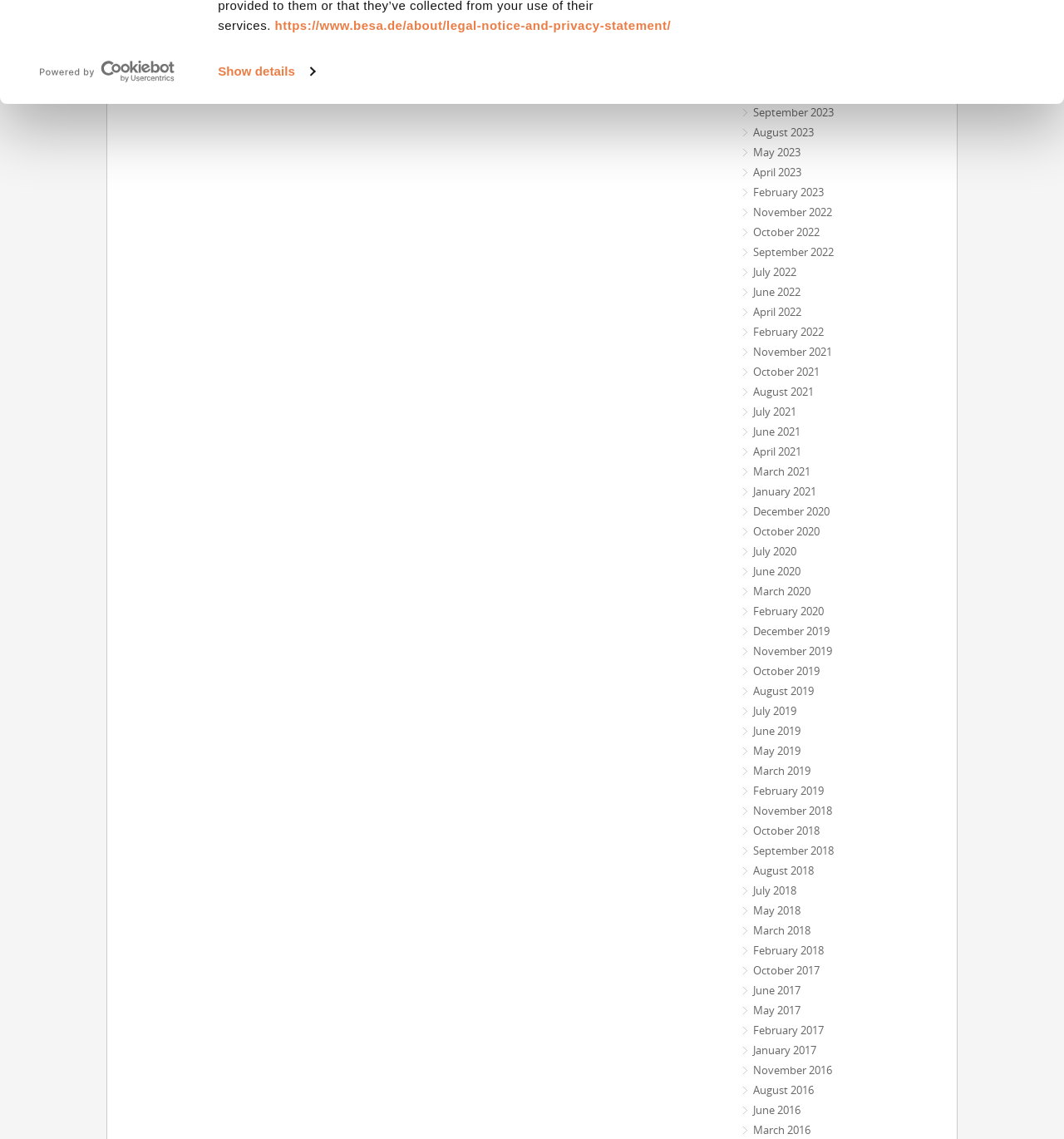Locate the bounding box coordinates of the area to click to fulfill this instruction: "View April 2024". The bounding box should be presented as four float numbers between 0 and 1, in the order [left, top, right, bottom].

[0.708, 0.022, 0.87, 0.035]